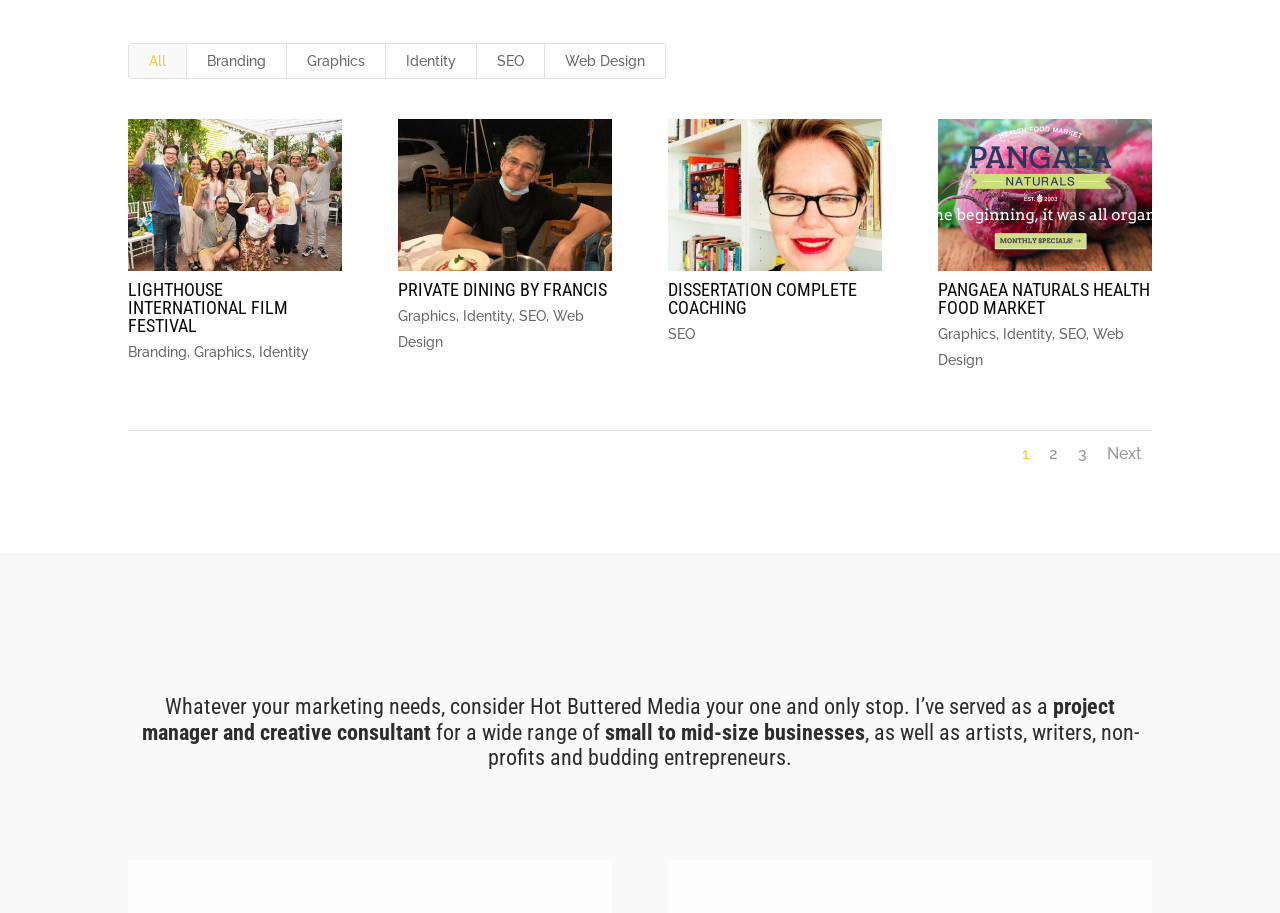Locate the bounding box coordinates of the area where you should click to accomplish the instruction: "View 'Lighthouse International Film Festival'".

[0.1, 0.13, 0.267, 0.296]